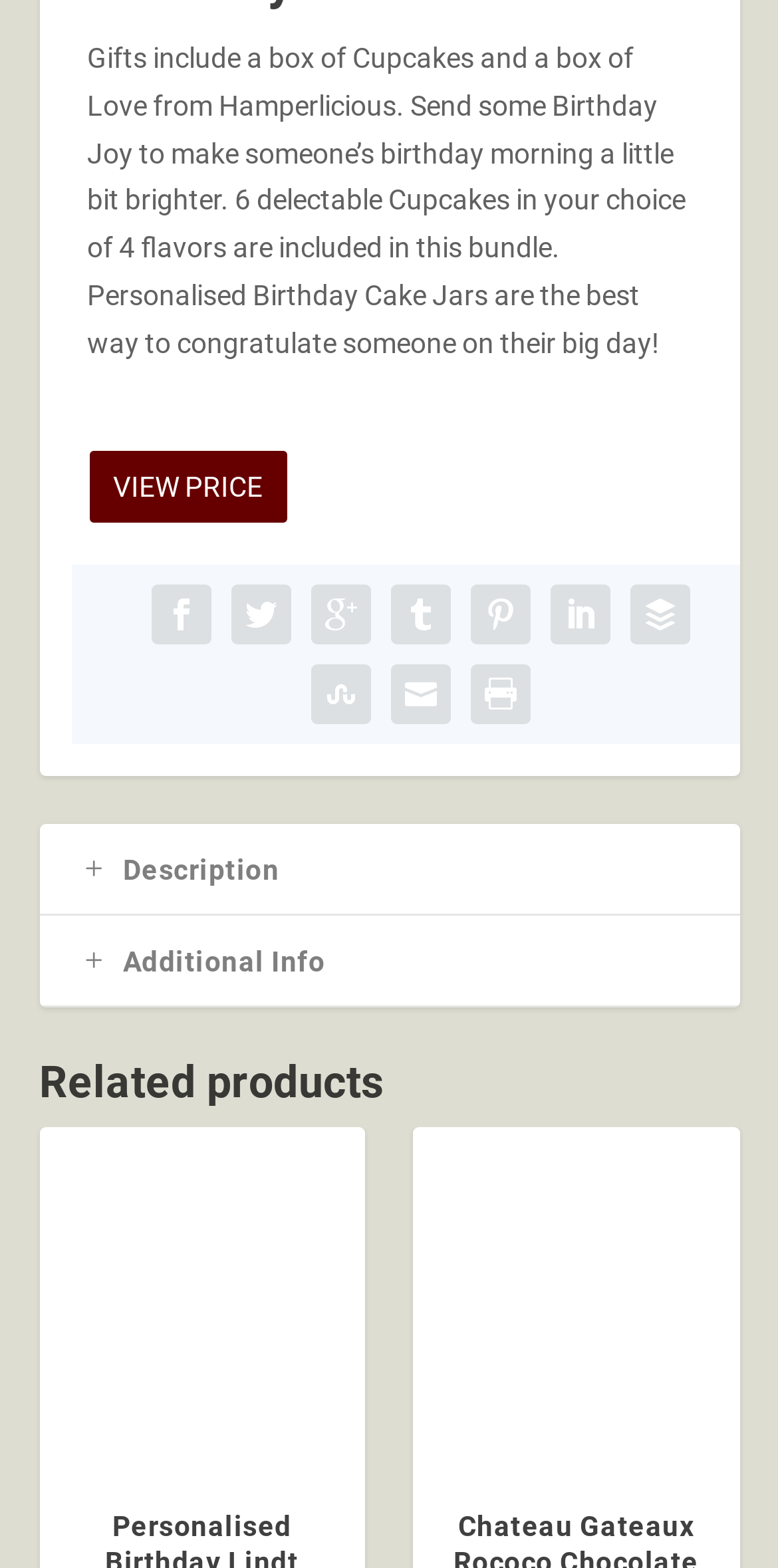Using the description "View Price", locate and provide the bounding box of the UI element.

[0.112, 0.286, 0.371, 0.334]